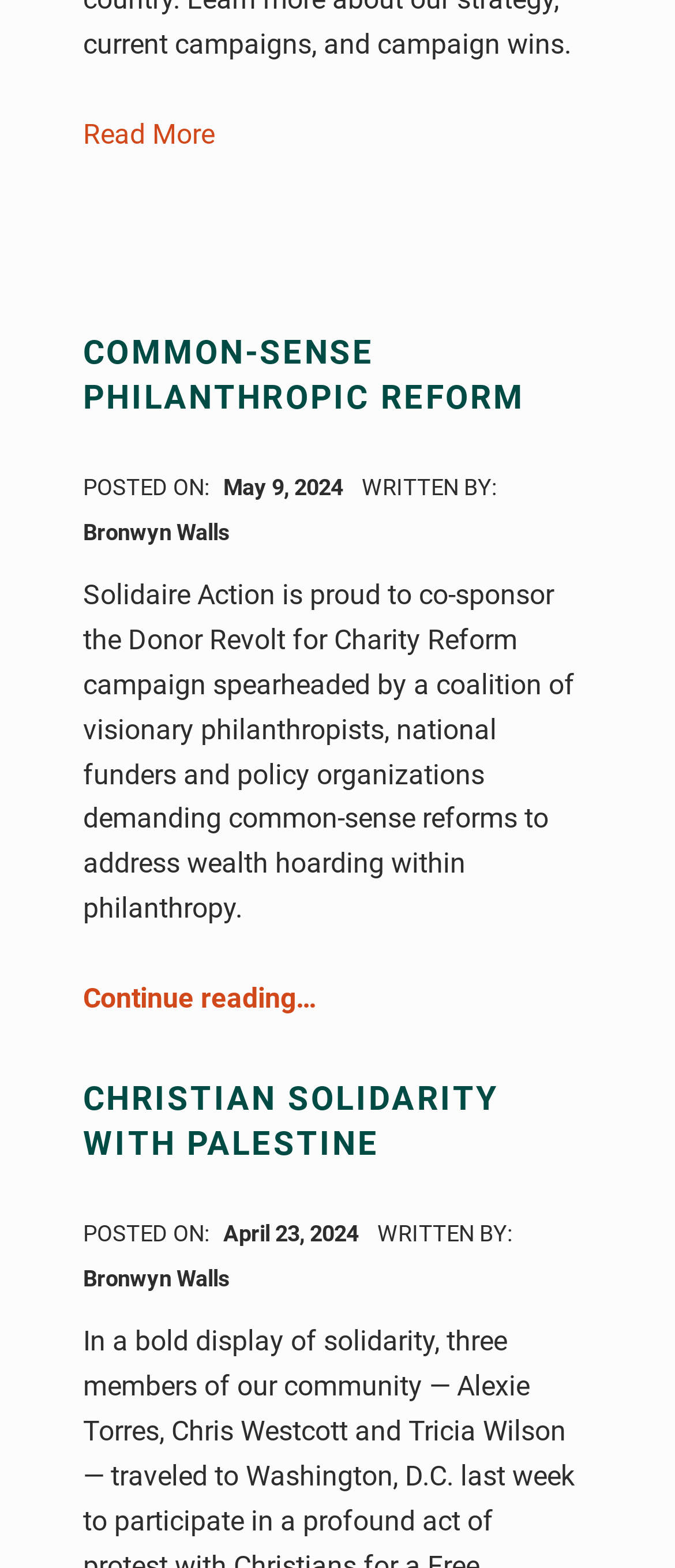Using the provided description May 9, 2024, find the bounding box coordinates for the UI element. Provide the coordinates in (top-left x, top-left y, bottom-right x, bottom-right y) format, ensuring all values are between 0 and 1.

[0.331, 0.445, 0.515, 0.462]